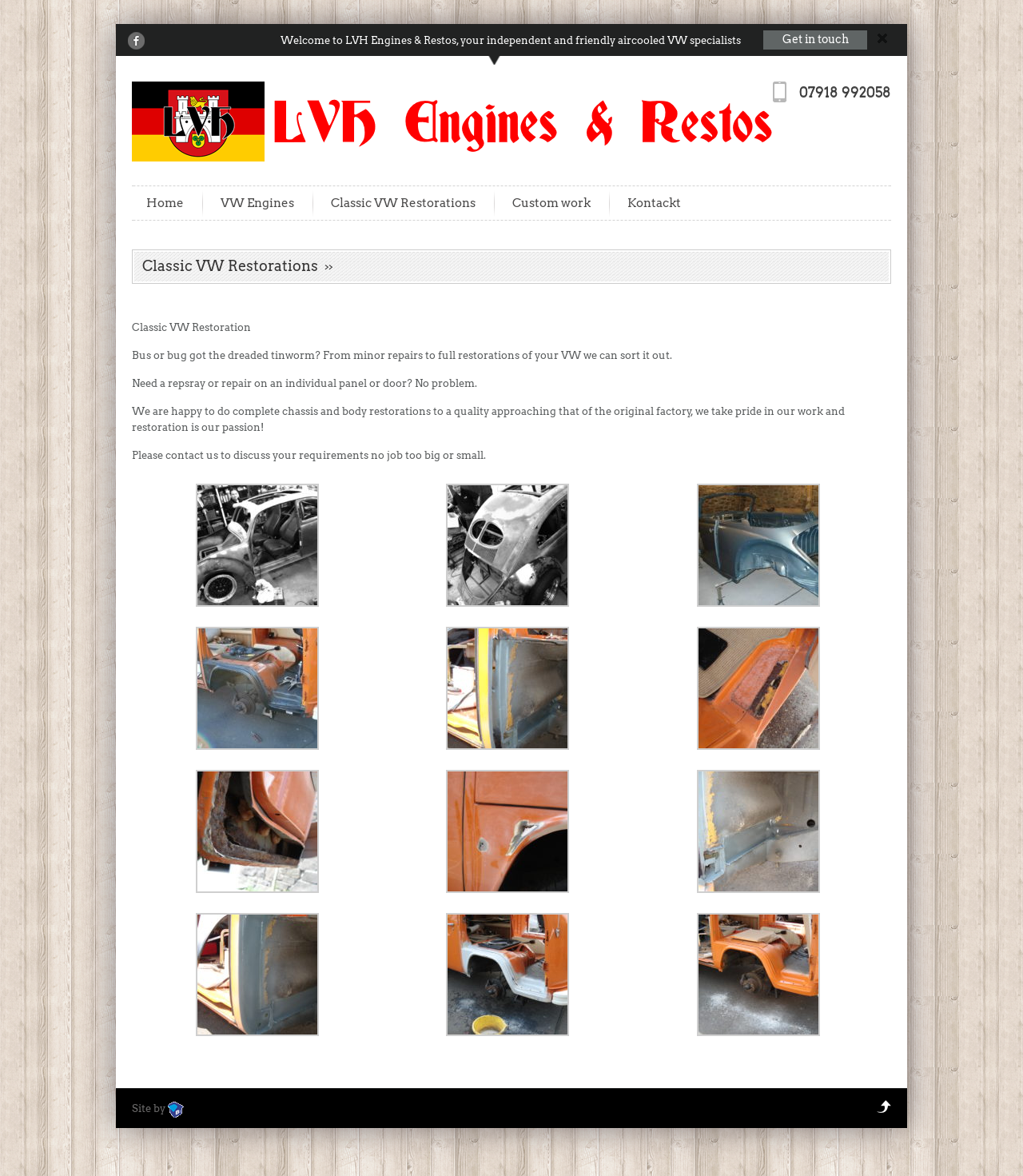Identify the bounding box coordinates of the area that should be clicked in order to complete the given instruction: "Get in touch". The bounding box coordinates should be four float numbers between 0 and 1, i.e., [left, top, right, bottom].

[0.754, 0.02, 0.855, 0.052]